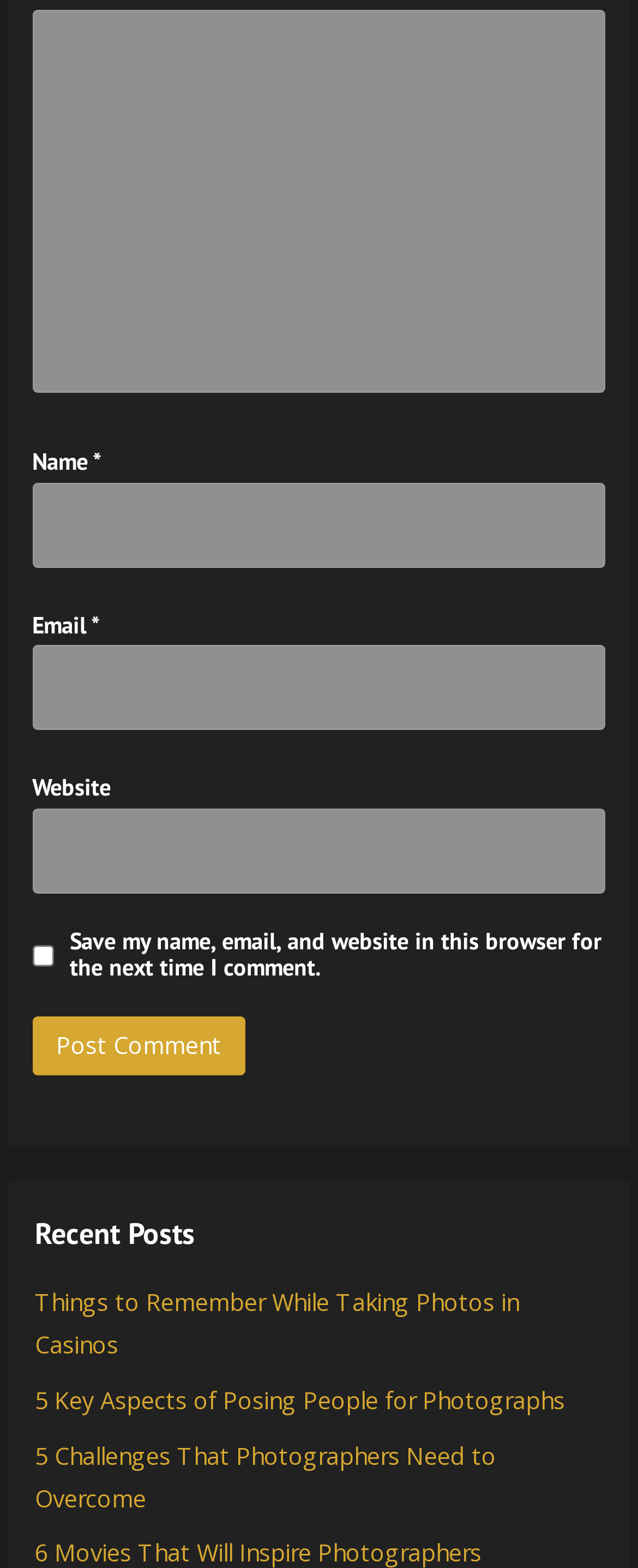Highlight the bounding box coordinates of the region I should click on to meet the following instruction: "Type your name".

[0.051, 0.308, 0.949, 0.362]